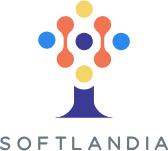What does the logo symbolize?
Provide a thorough and detailed answer to the question.

According to the caption, the logo symbolizes innovation and connection, reflecting the brand's focus on technology and community engagement.